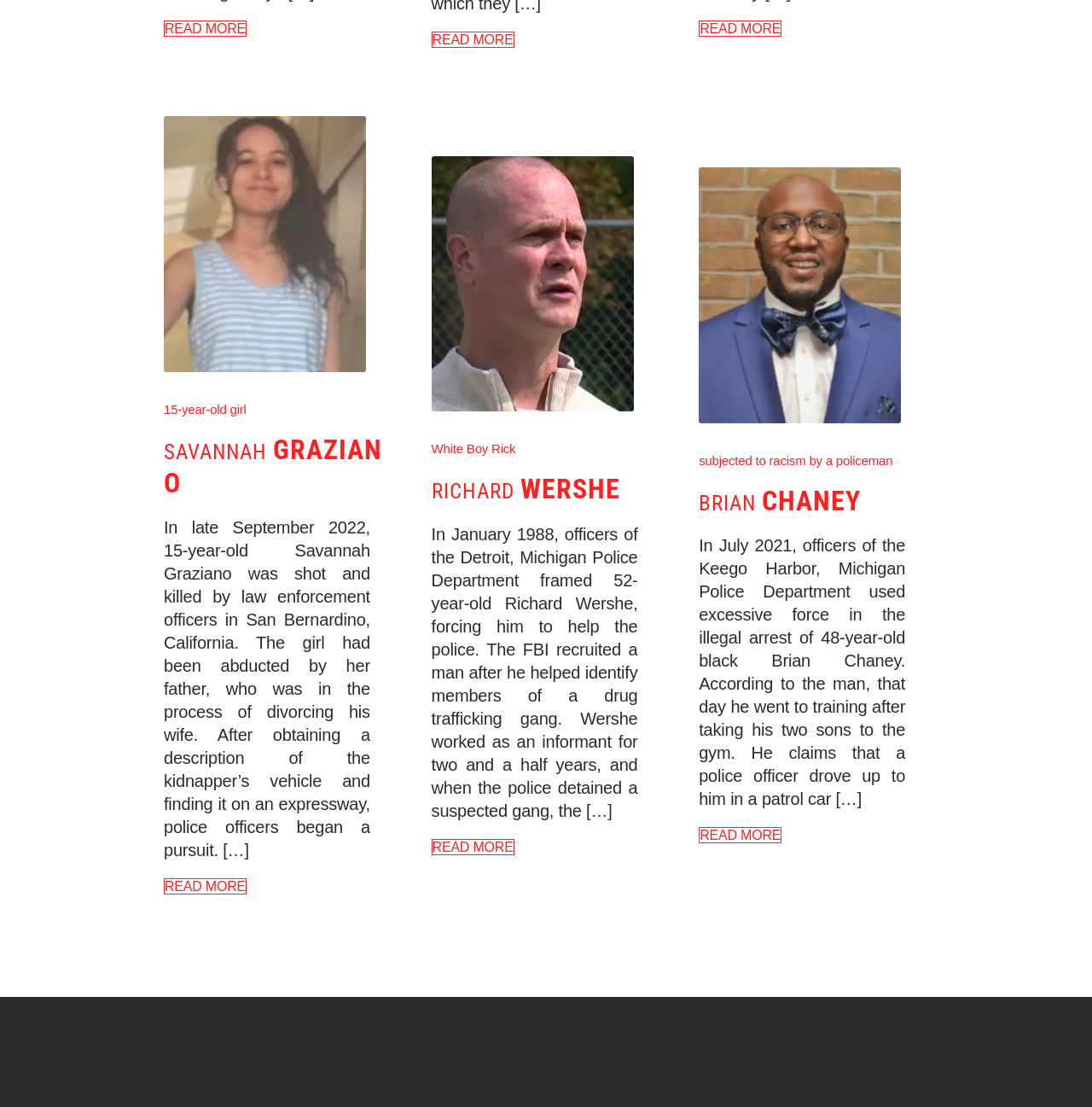Use one word or a short phrase to answer the question provided: 
How many figures are on the webpage?

3